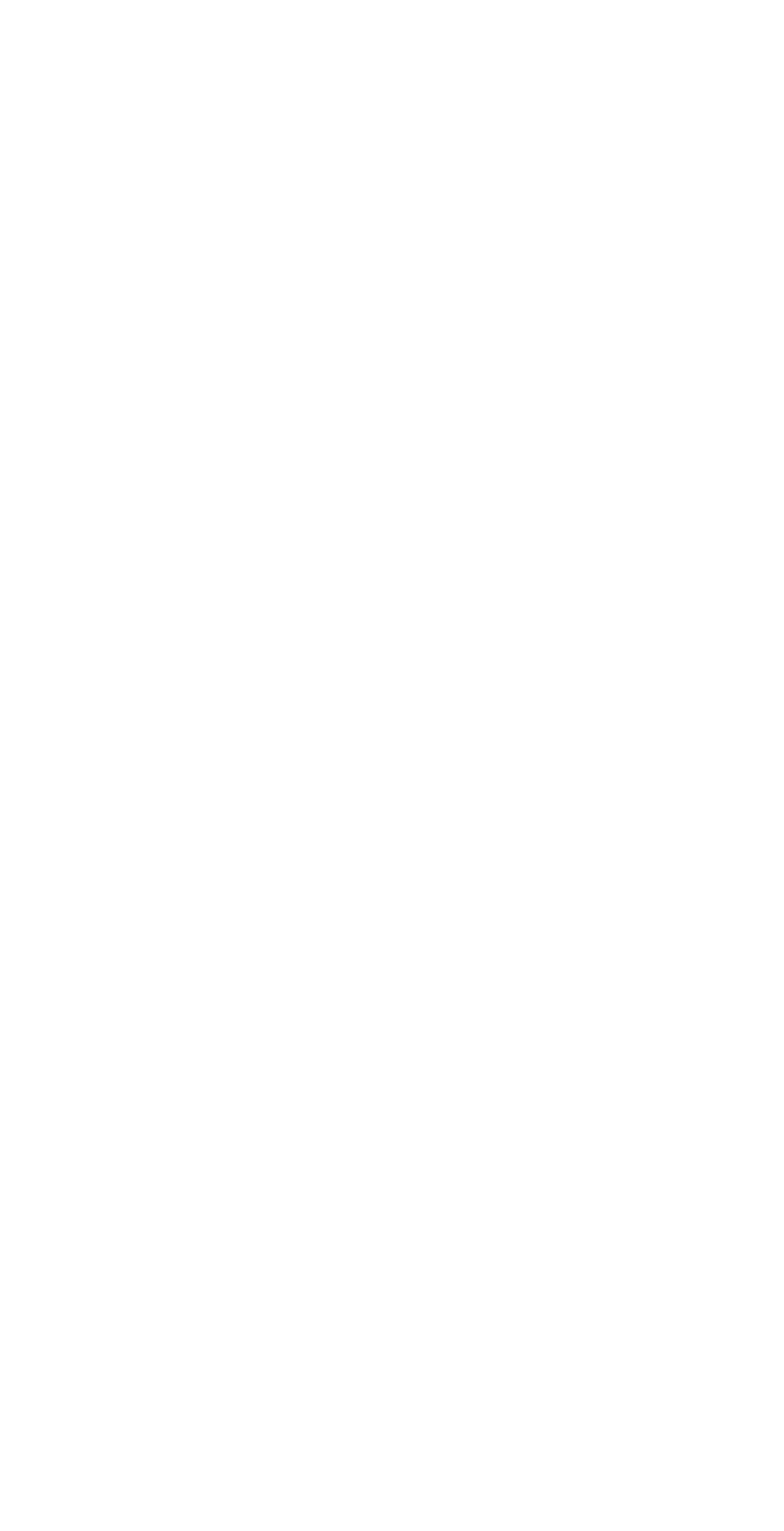Please determine the bounding box coordinates of the area that needs to be clicked to complete this task: 'Go to home page'. The coordinates must be four float numbers between 0 and 1, formatted as [left, top, right, bottom].

[0.018, 0.419, 0.962, 0.464]